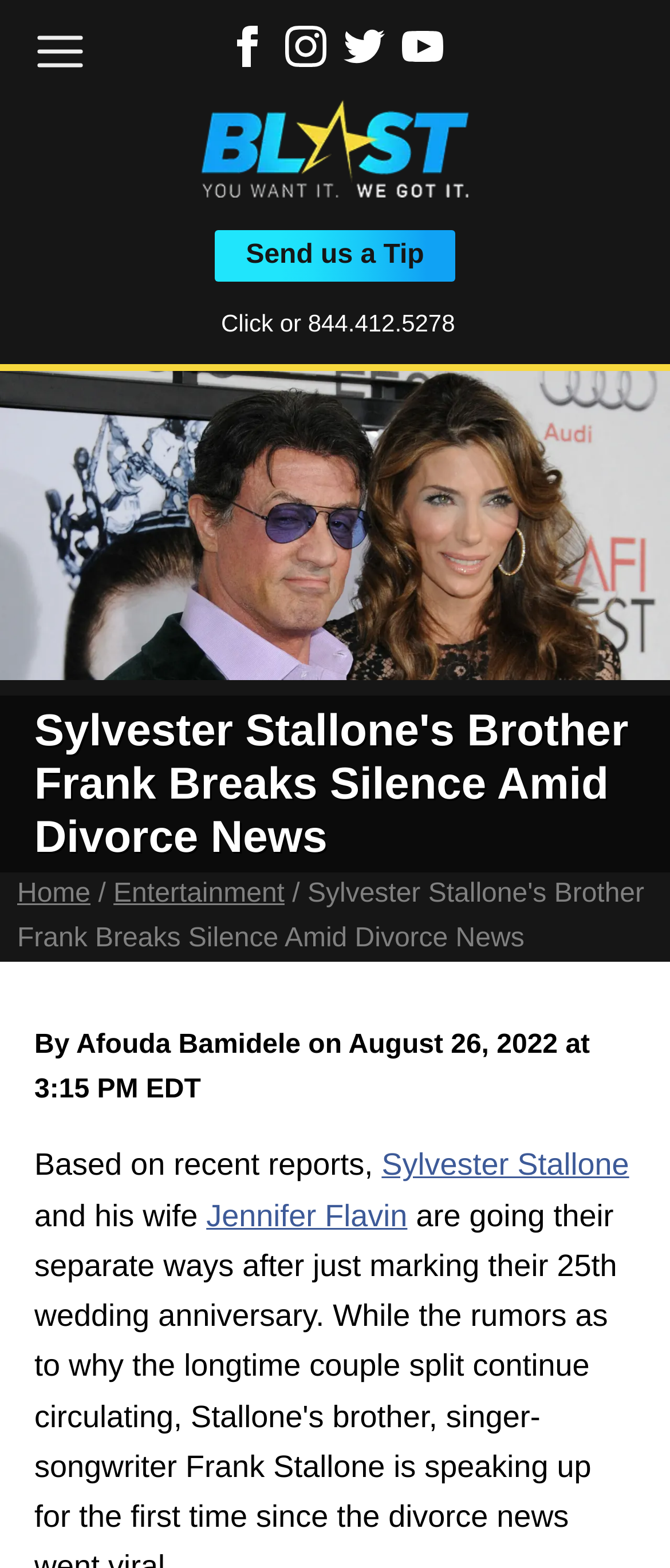Locate the bounding box coordinates of the element that should be clicked to fulfill the instruction: "Read about Sylvester Stallone".

[0.57, 0.732, 0.939, 0.754]